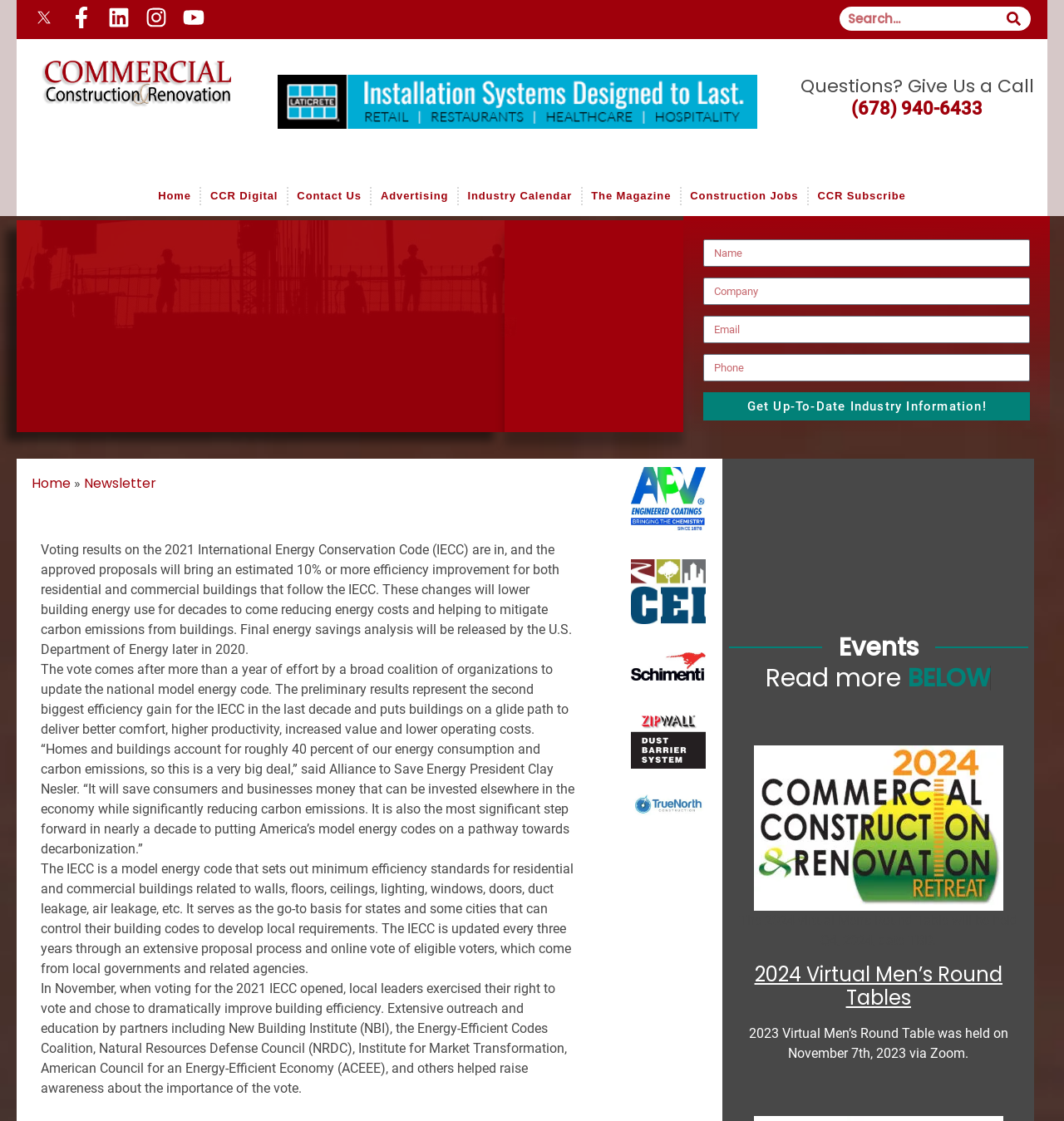Identify the bounding box coordinates of the region that should be clicked to execute the following instruction: "Read more about the 2021 International Energy Conservation Code".

[0.484, 0.197, 0.632, 0.386]